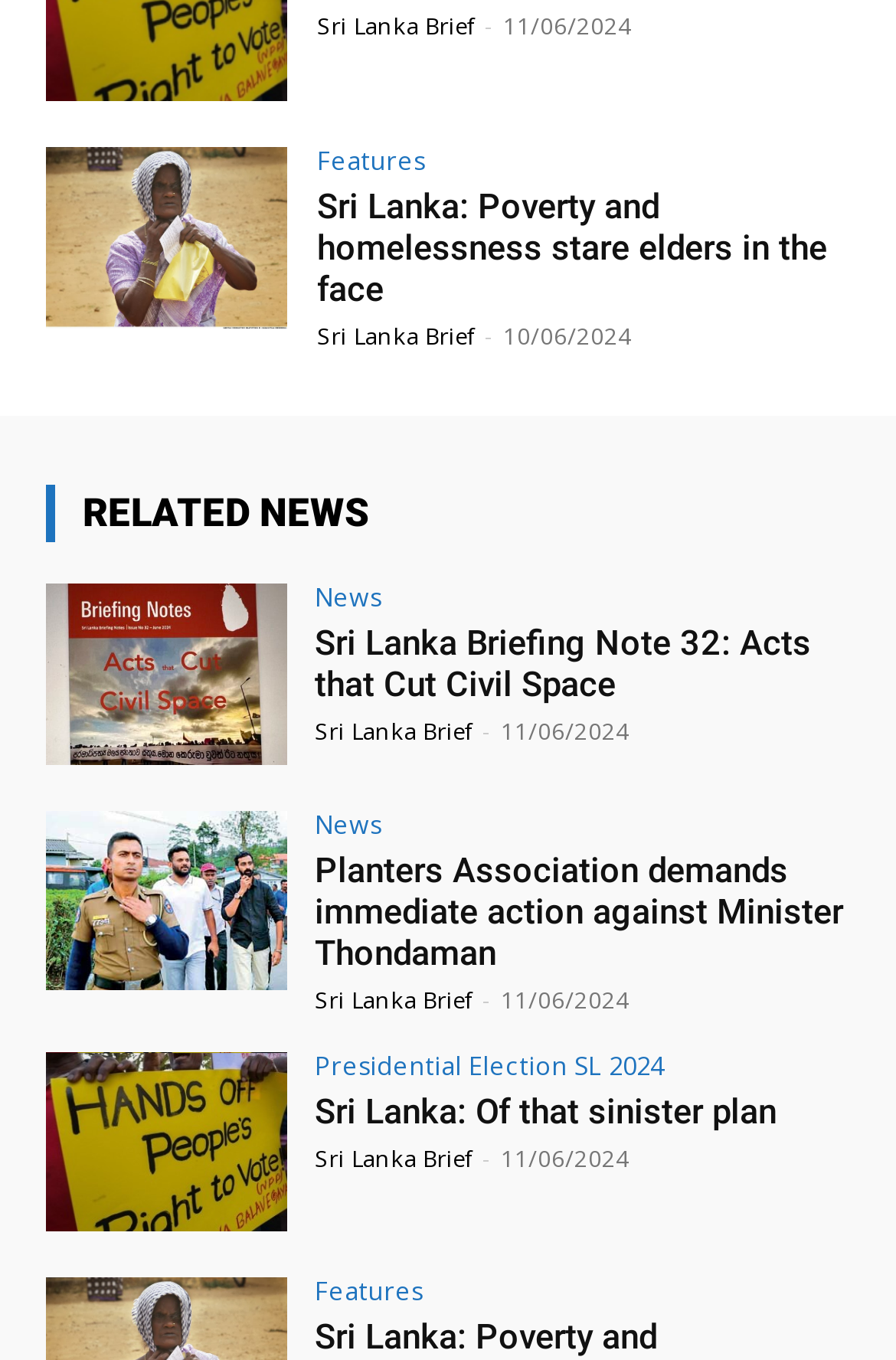Could you specify the bounding box coordinates for the clickable section to complete the following instruction: "Click on 'Sri Lanka Brief'"?

[0.354, 0.007, 0.528, 0.031]